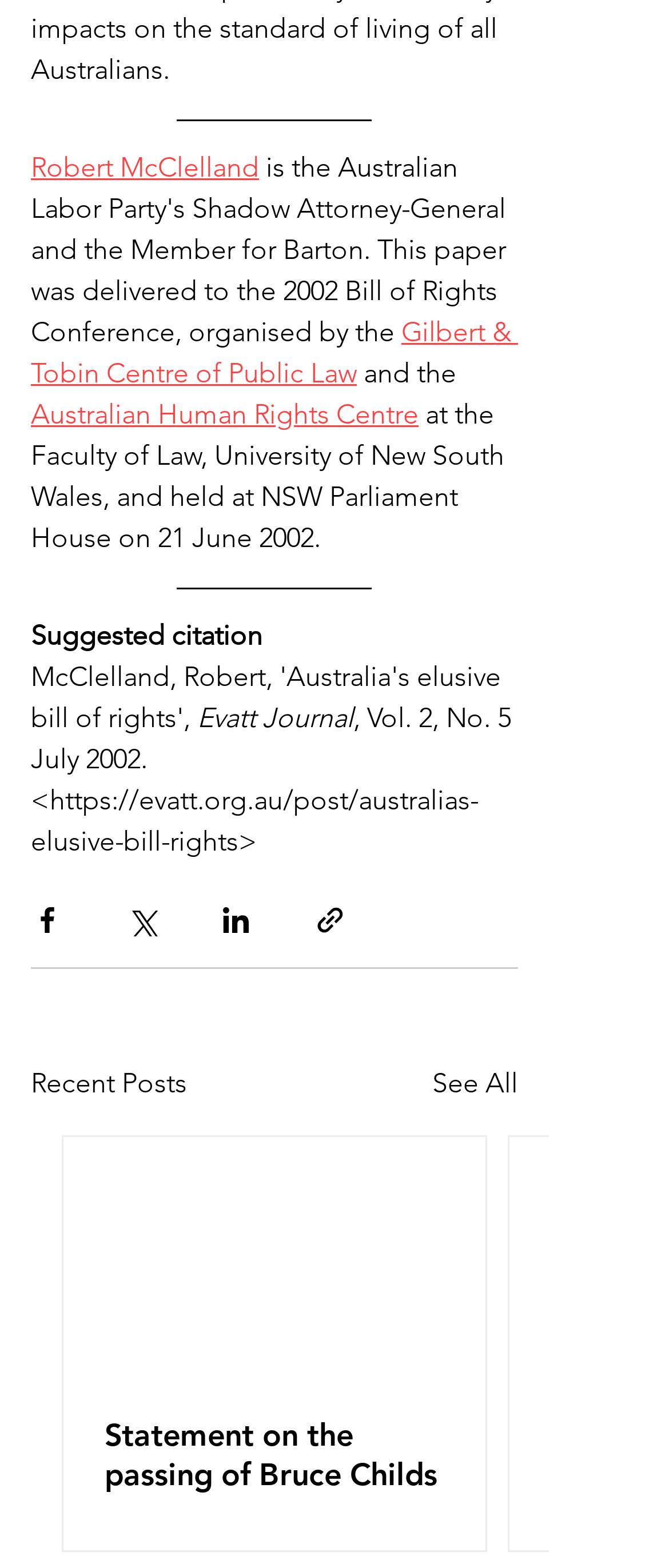What is the volume and issue number of the Evatt Journal?
Please provide a single word or phrase as the answer based on the screenshot.

Vol. 2, No. 5